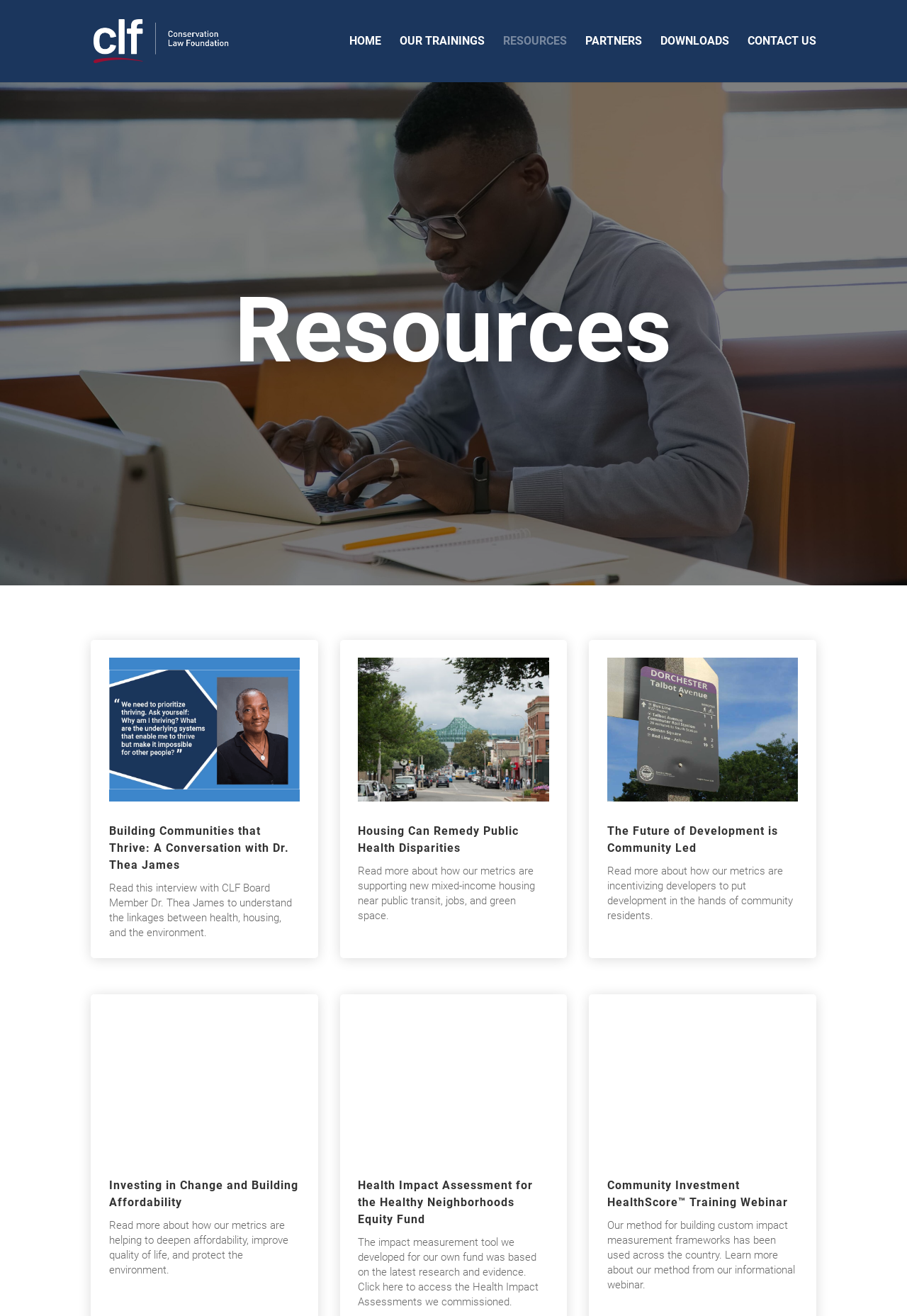How many articles are there on this webpage?
Based on the image, provide a one-word or brief-phrase response.

6